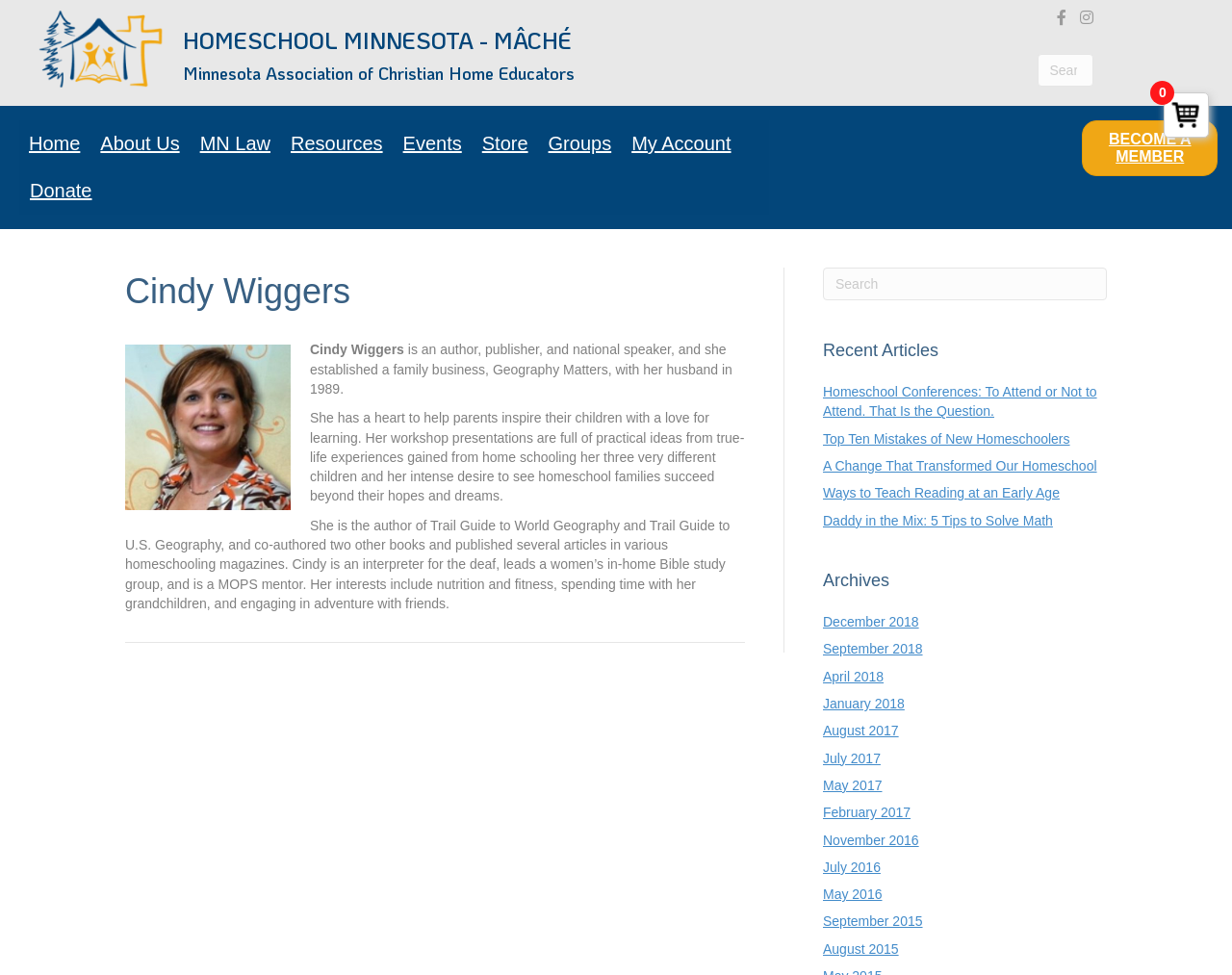Create a detailed summary of all the visual and textual information on the webpage.

This webpage is about Cindy Wiggers, an author, publisher, and national speaker who established a family business, Geography Matters, with her husband in 1989. At the top left corner, there is a link to "Homeschool Minnesota MÂCHÉ" accompanied by an image. Below this, there are two headings: "HOMESCHOOL MINNESOTA - MÂCHÉ" and "Minnesota Association of Christian Home Educators". 

On the top right corner, there is a search bar with a "Search" button. Below this, there is a navigation menu with links to "Home", "About Us", "MN Law", "Resources", "Events", "Store", "Groups", "My Account", and "Donate". 

To the right of the navigation menu, there is a prominent button that says "BECOME A MEMBER". 

The main content of the webpage is divided into three sections. The first section is about Cindy Wiggers, with a heading that bears her name. Below this, there are three paragraphs of text that describe her background, interests, and accomplishments. 

The second section is a complementary section that contains a search bar and a heading that says "Recent Articles". Below this, there are five links to recent articles, including "Homeschool Conferences: To Attend or Not to Attend. That Is the Question." and "Ways to Teach Reading at an Early Age". 

The third section is another complementary section that contains a heading that says "Archives". Below this, there are 12 links to archived articles, organized by month and year, from December 2018 to September 2015. 

At the bottom right corner of the webpage, there is a small image.